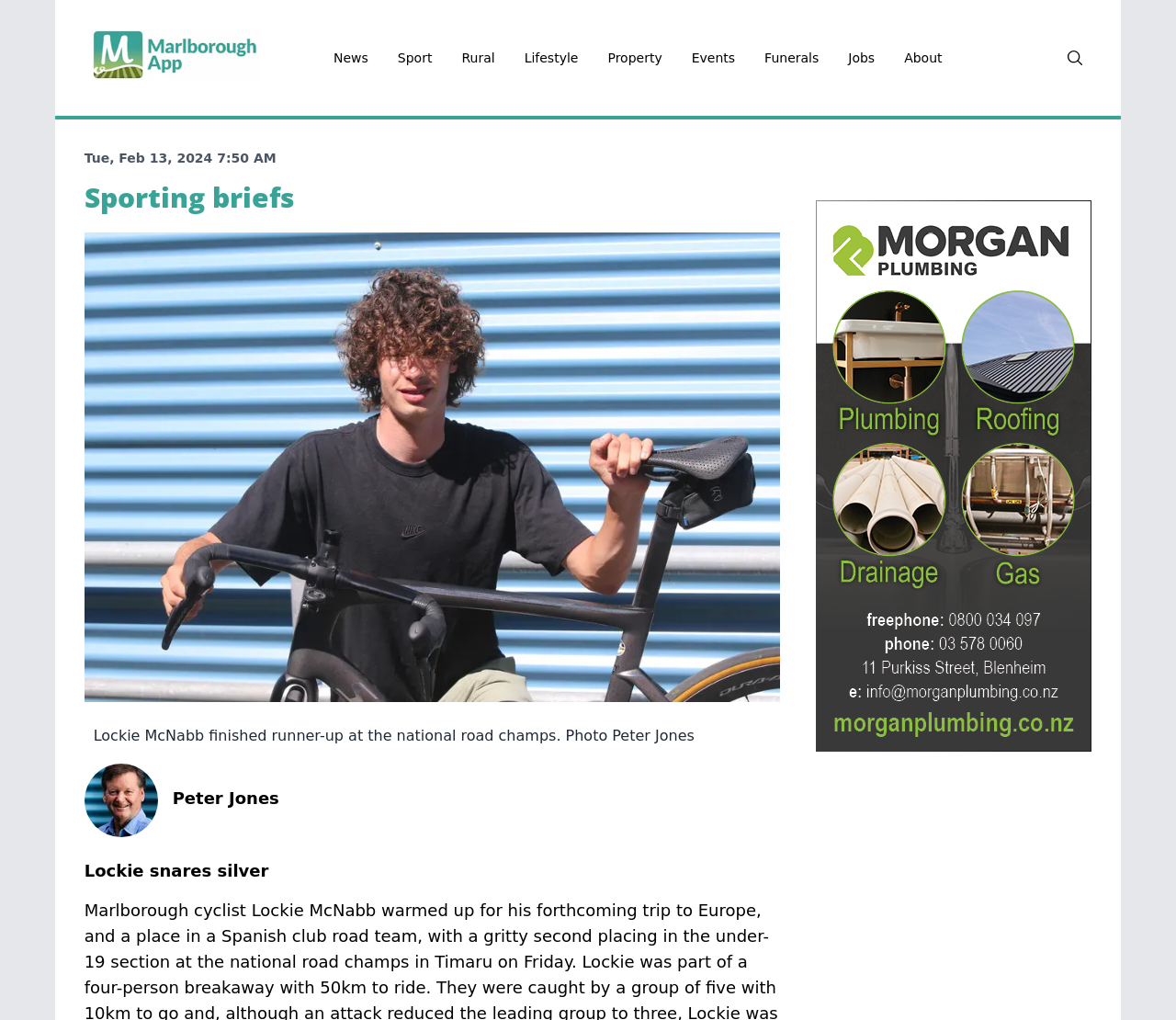Pinpoint the bounding box coordinates of the area that should be clicked to complete the following instruction: "Click the Lockie snares silver article". The coordinates must be given as four float numbers between 0 and 1, i.e., [left, top, right, bottom].

[0.072, 0.844, 0.228, 0.863]